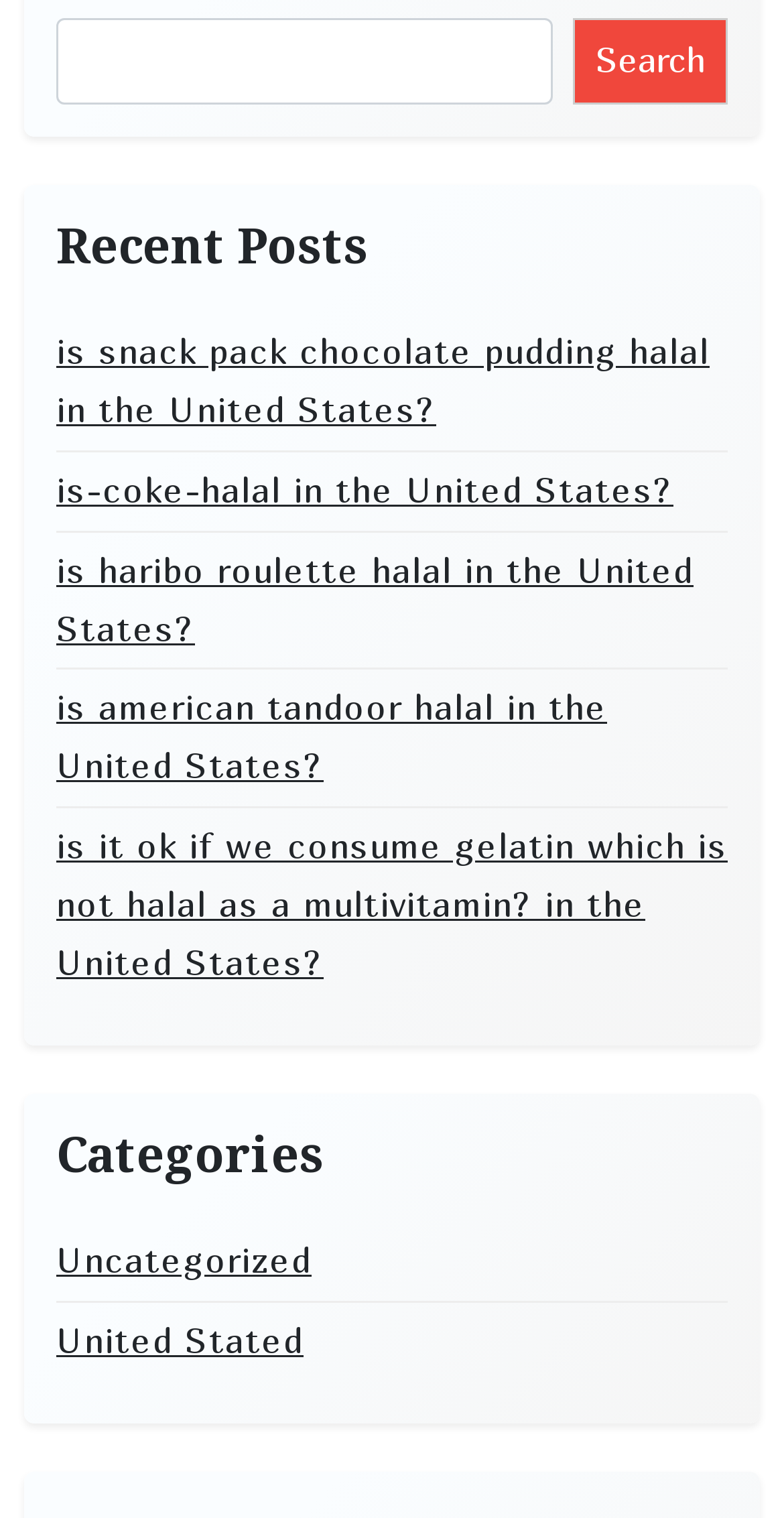Can you identify the bounding box coordinates of the clickable region needed to carry out this instruction: 'view recent post about snack pack chocolate pudding'? The coordinates should be four float numbers within the range of 0 to 1, stated as [left, top, right, bottom].

[0.072, 0.213, 0.928, 0.29]